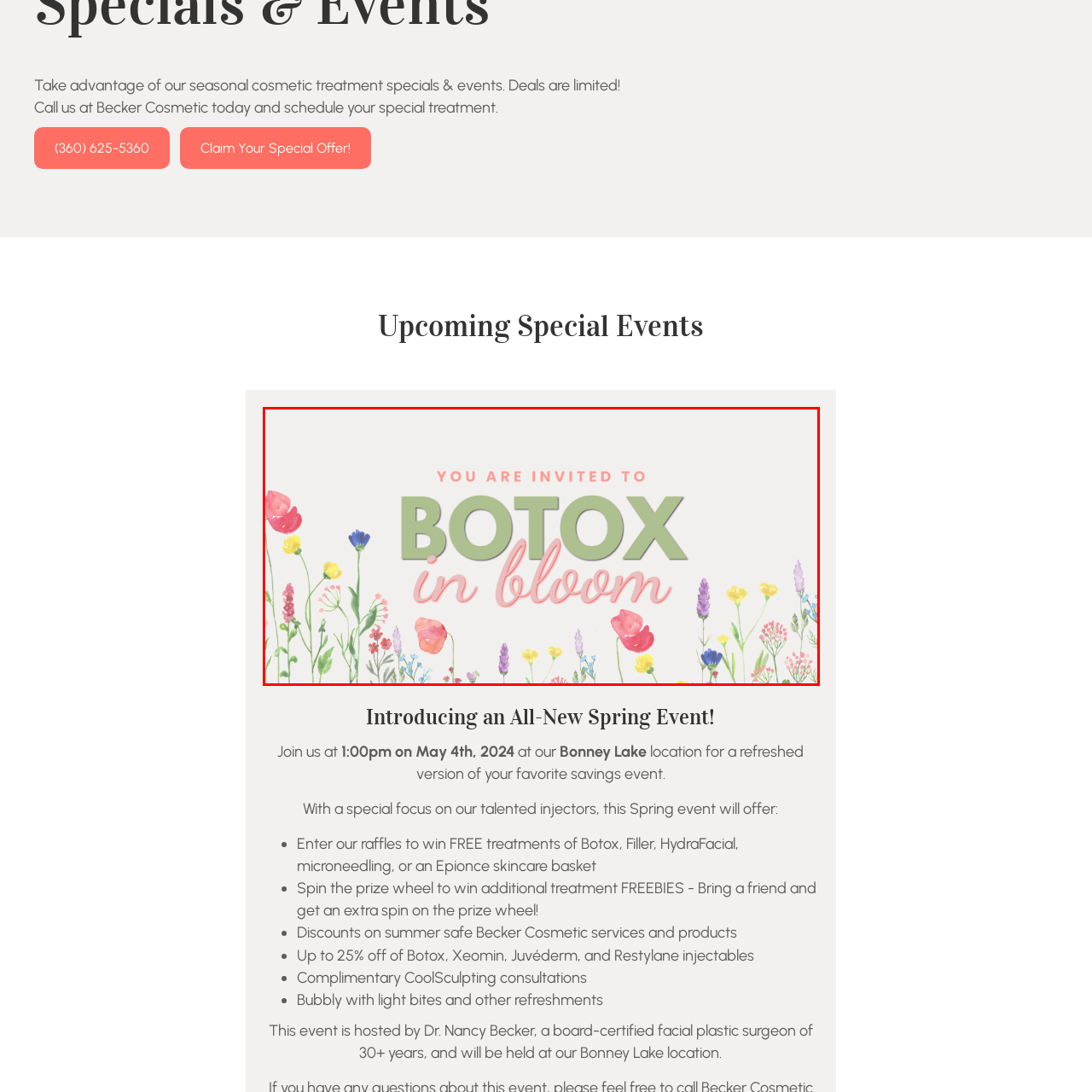Examine the image within the red box and give a concise answer to this question using a single word or short phrase: 
What is the color of the word 'BOTOX'?

Bold green